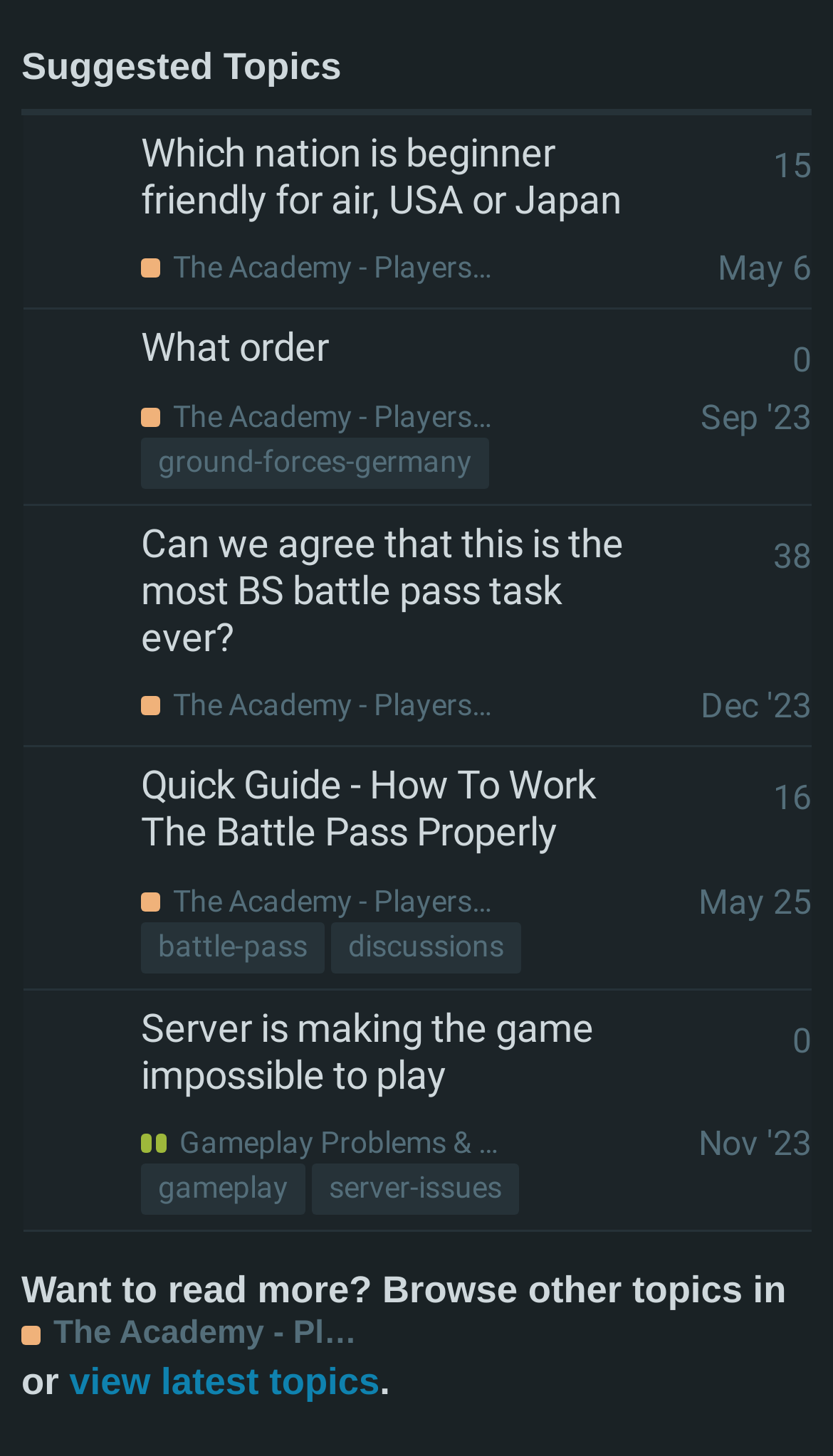How many replies does the topic 'Server is making the game impossible to play' have?
Using the image, provide a concise answer in one word or a short phrase.

0